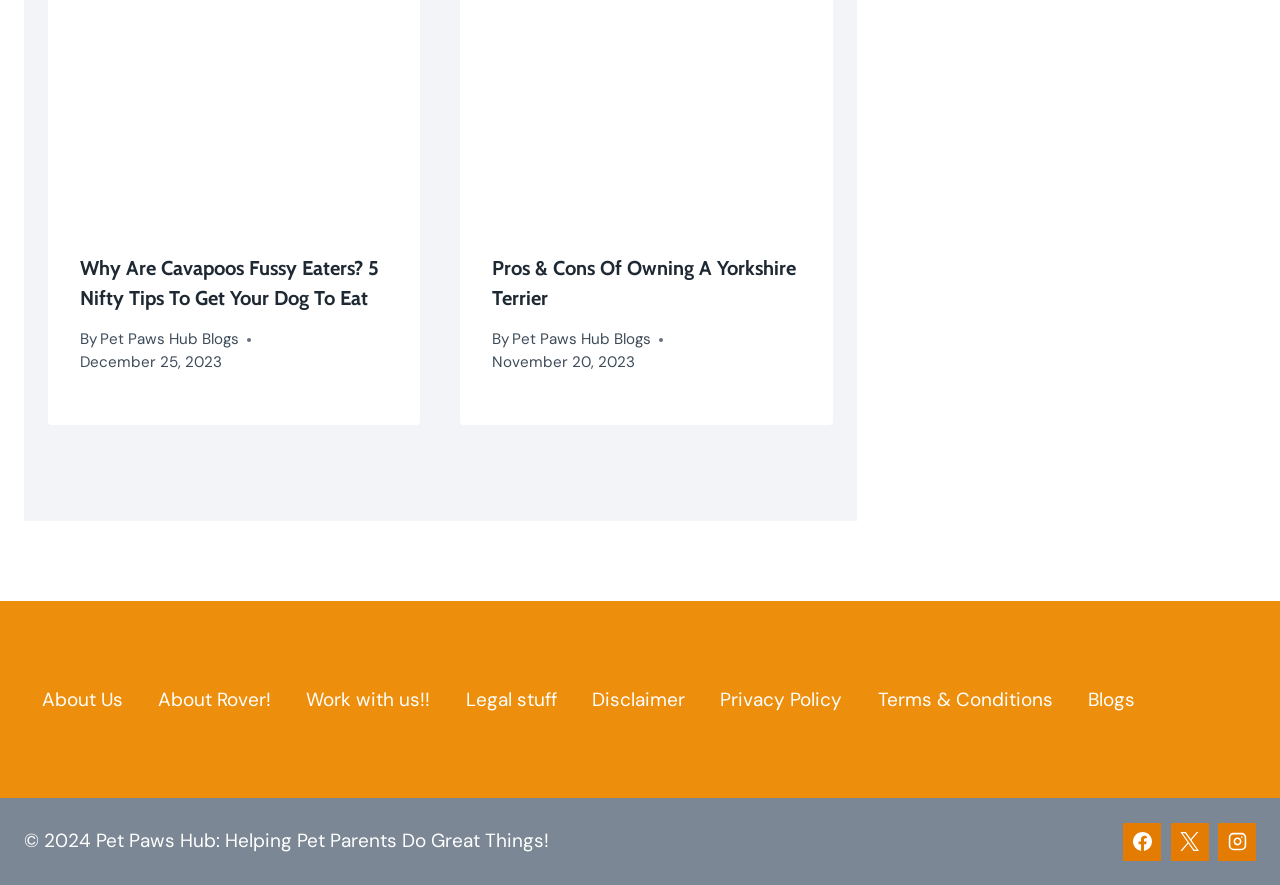Bounding box coordinates must be specified in the format (top-left x, top-left y, bottom-right x, bottom-right y). All values should be floating point numbers between 0 and 1. What are the bounding box coordinates of the UI element described as: About Us

[0.019, 0.77, 0.11, 0.812]